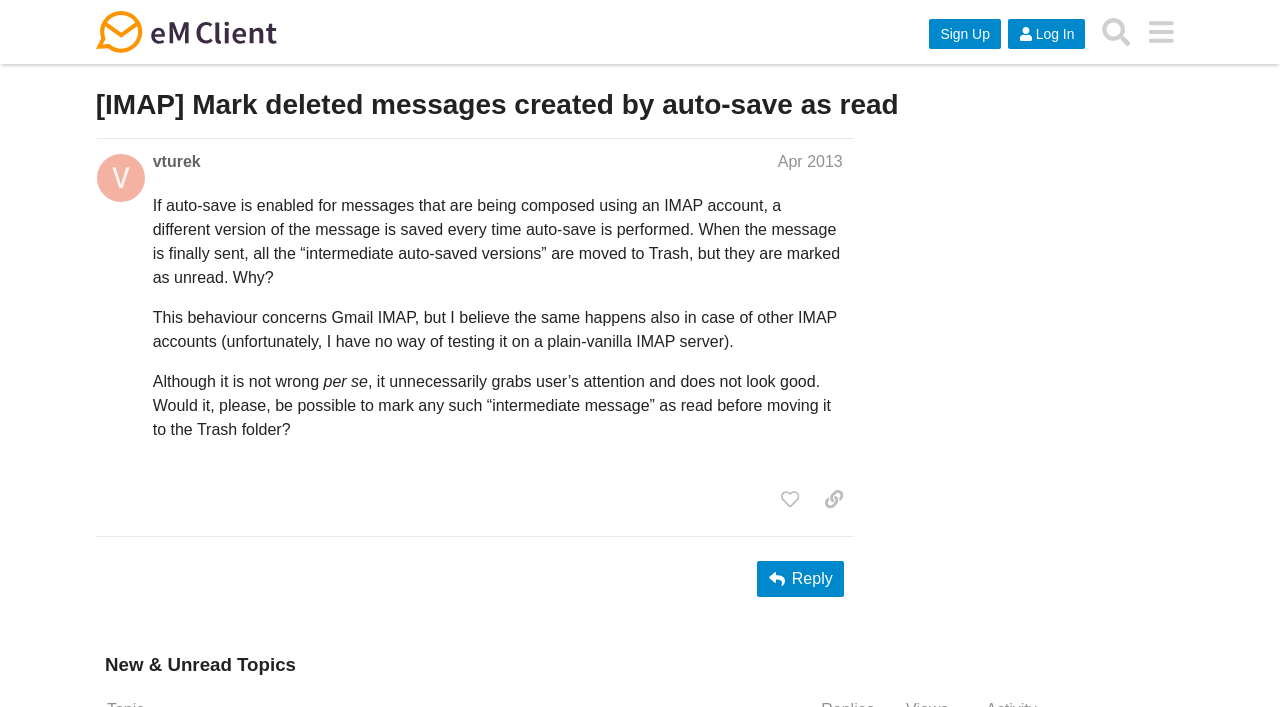Review the image closely and give a comprehensive answer to the question: What is the function of the 'Reply' button?

The 'Reply' button is used to respond to the post, as it is located at the bottom of the post and is likely used to initiate a new message or comment in response to the original post.